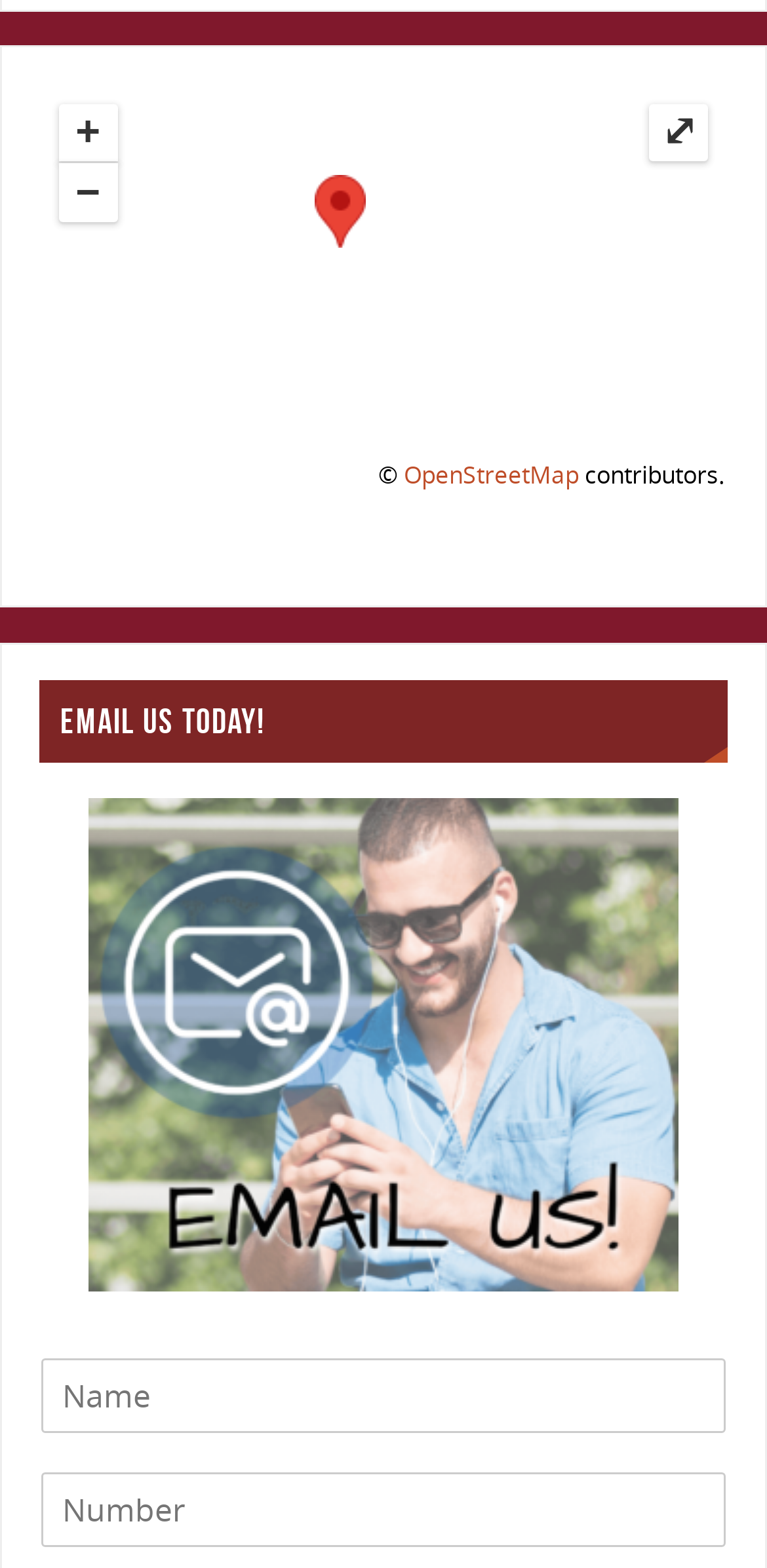Is the textbox required?
Using the image as a reference, answer with just one word or a short phrase.

No